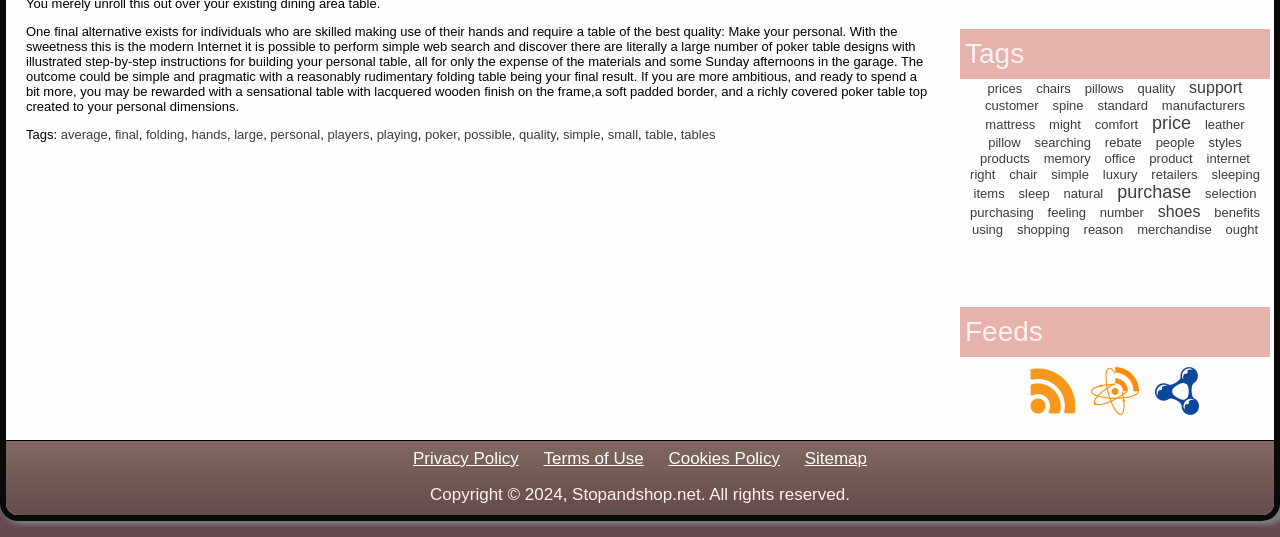Please answer the following question using a single word or phrase: 
What is the topic of the main text?

Poker table